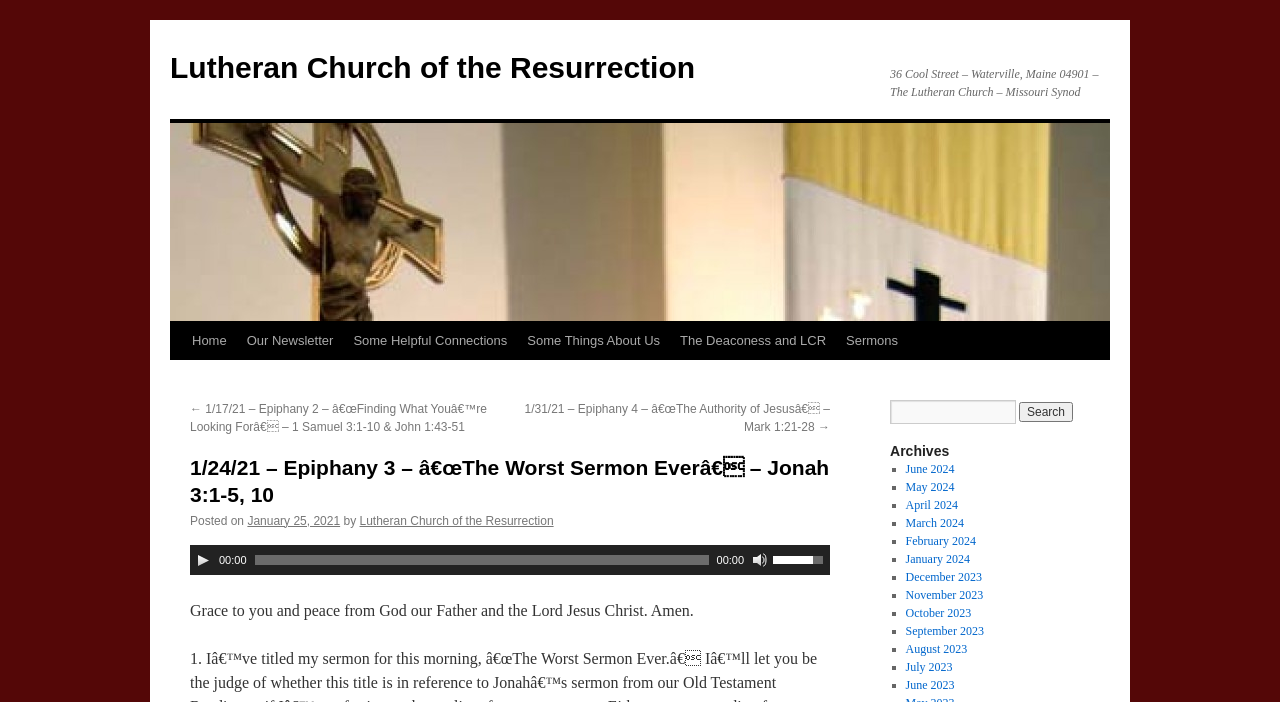Can you locate the main headline on this webpage and provide its text content?

1/24/21 – Epiphany 3 – â€œThe Worst Sermon Everâ€ – Jonah 3:1-5, 10